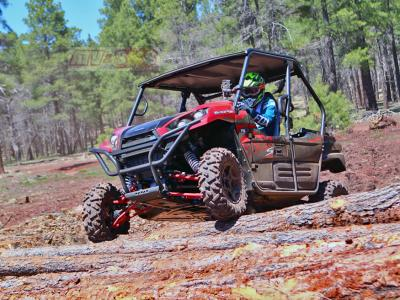What year's lineup does this particular model belong to?
Using the picture, provide a one-word or short phrase answer.

2022